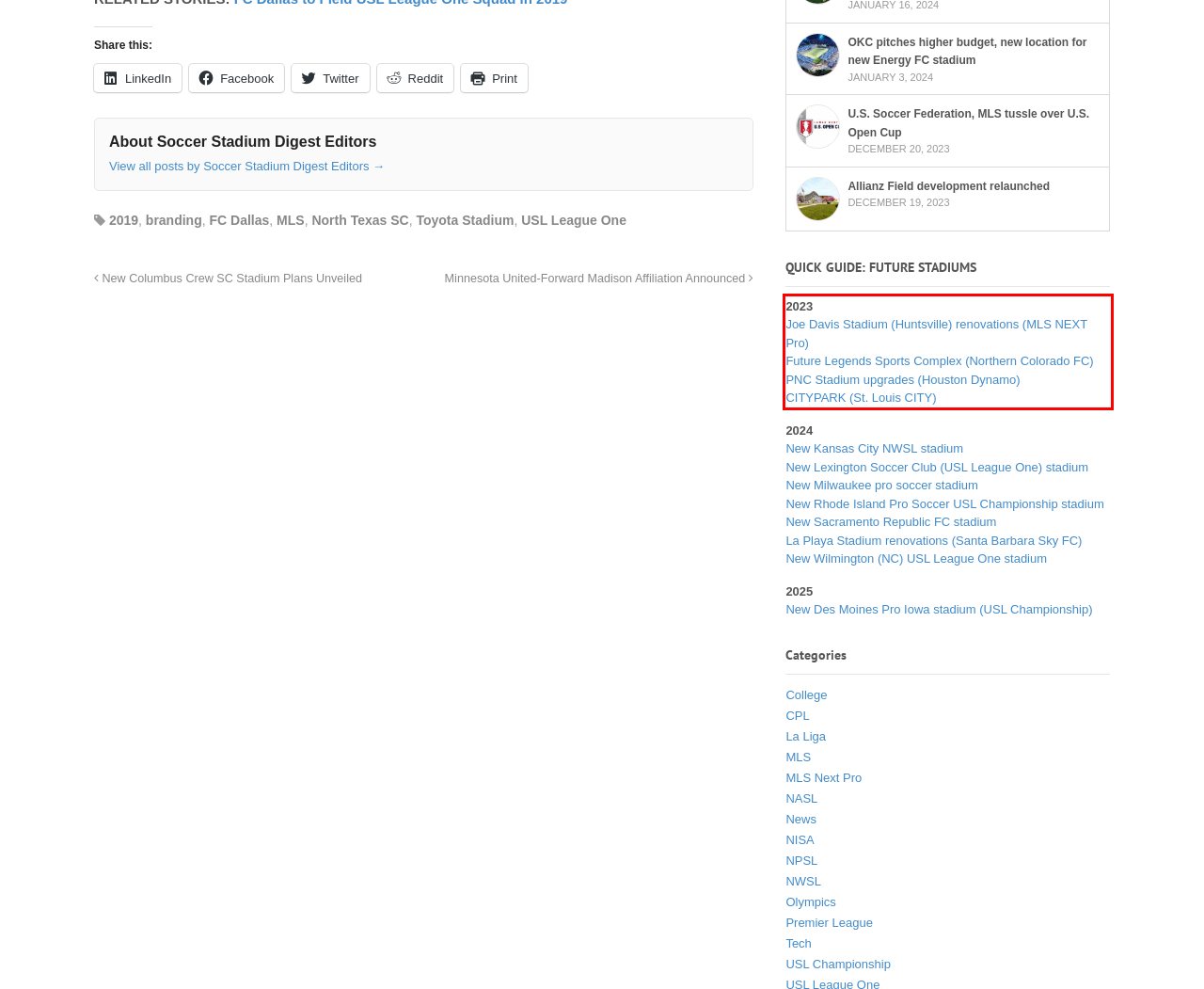Examine the screenshot of the webpage, locate the red bounding box, and perform OCR to extract the text contained within it.

2023 Joe Davis Stadium (Huntsville) renovations (MLS NEXT Pro) Future Legends Sports Complex (Northern Colorado FC) PNC Stadium upgrades (Houston Dynamo) CITYPARK (St. Louis CITY)